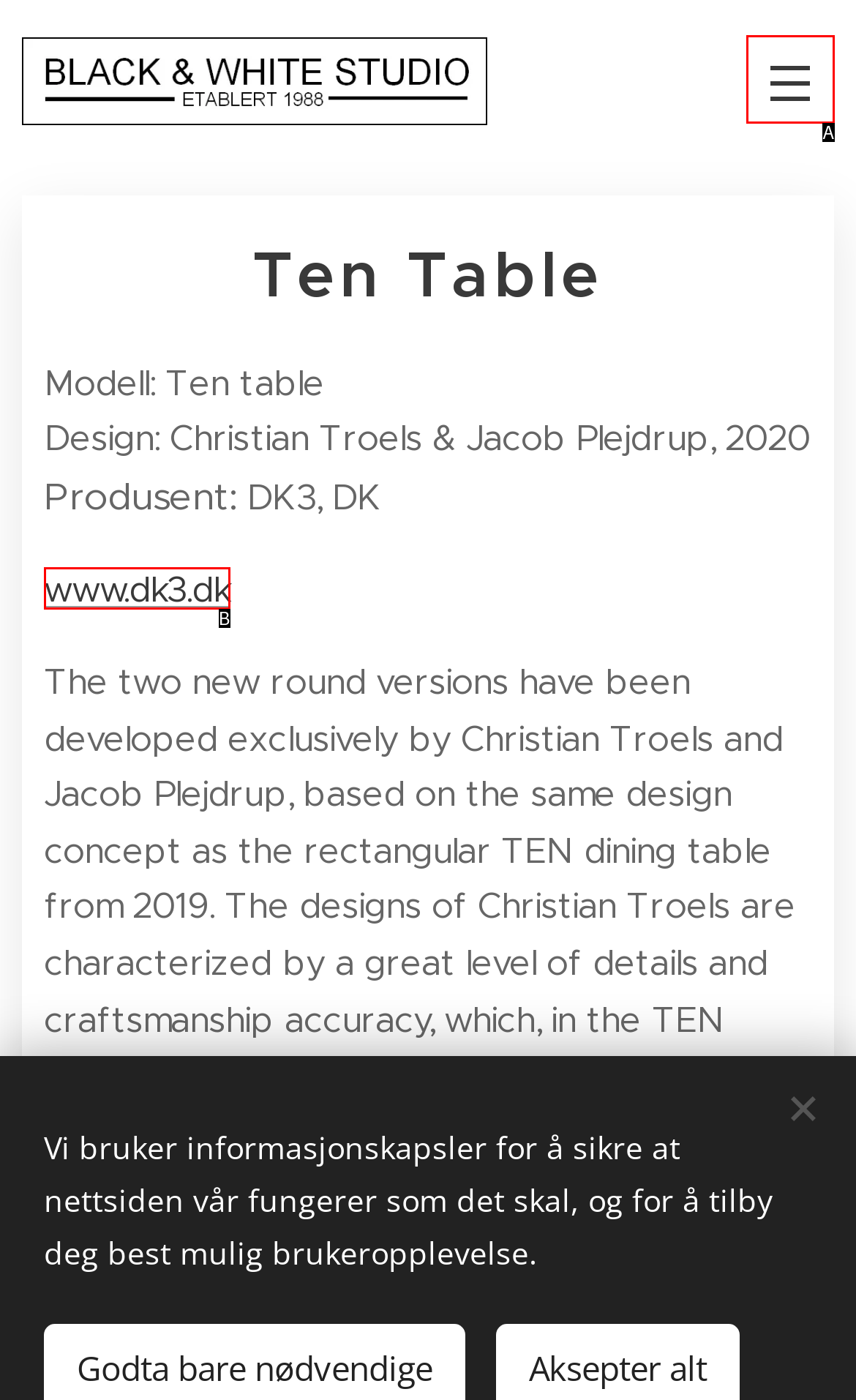Tell me which option best matches this description: www.dk3.dk
Answer with the letter of the matching option directly from the given choices.

B